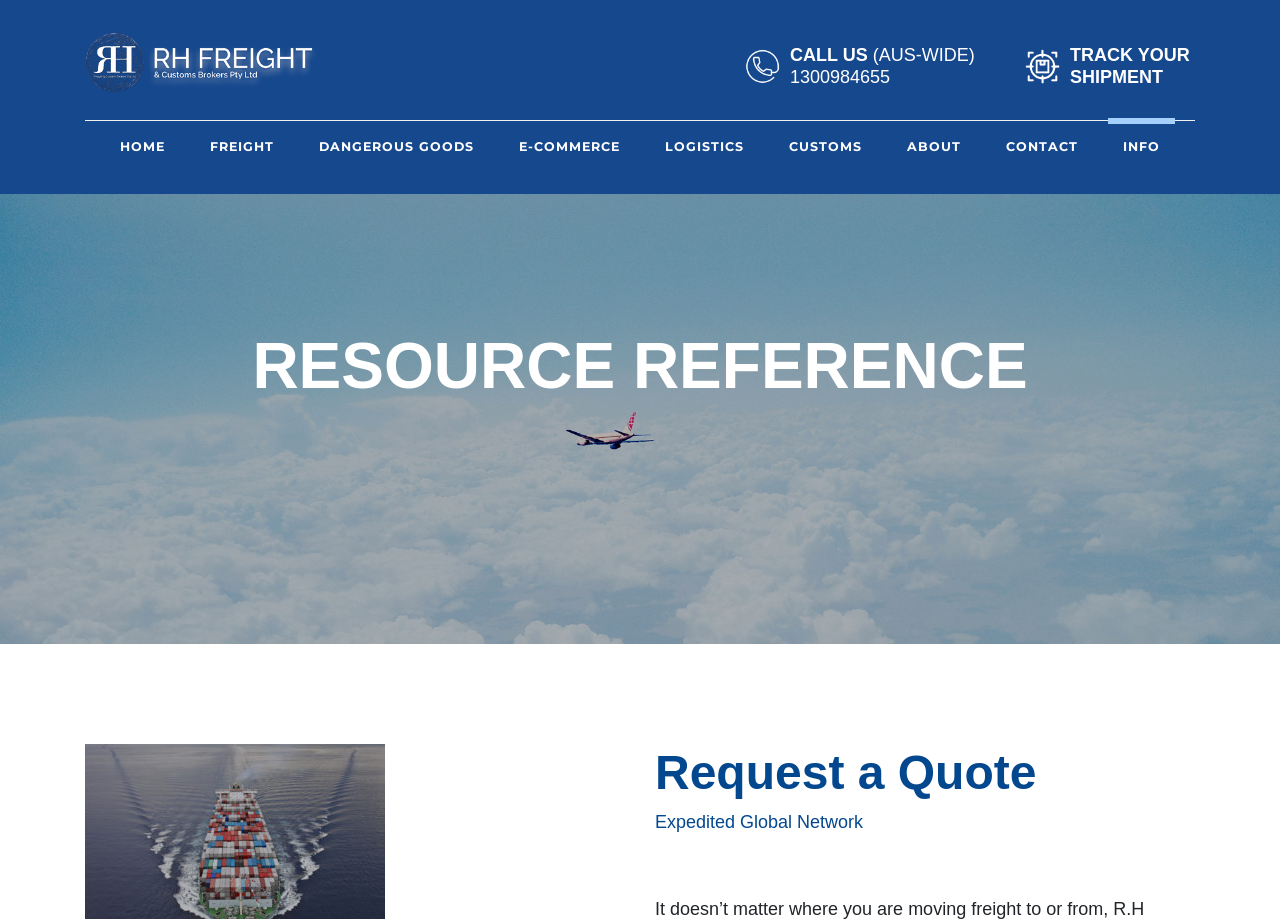Could you locate the bounding box coordinates for the section that should be clicked to accomplish this task: "request a quote".

[0.512, 0.81, 0.934, 0.872]